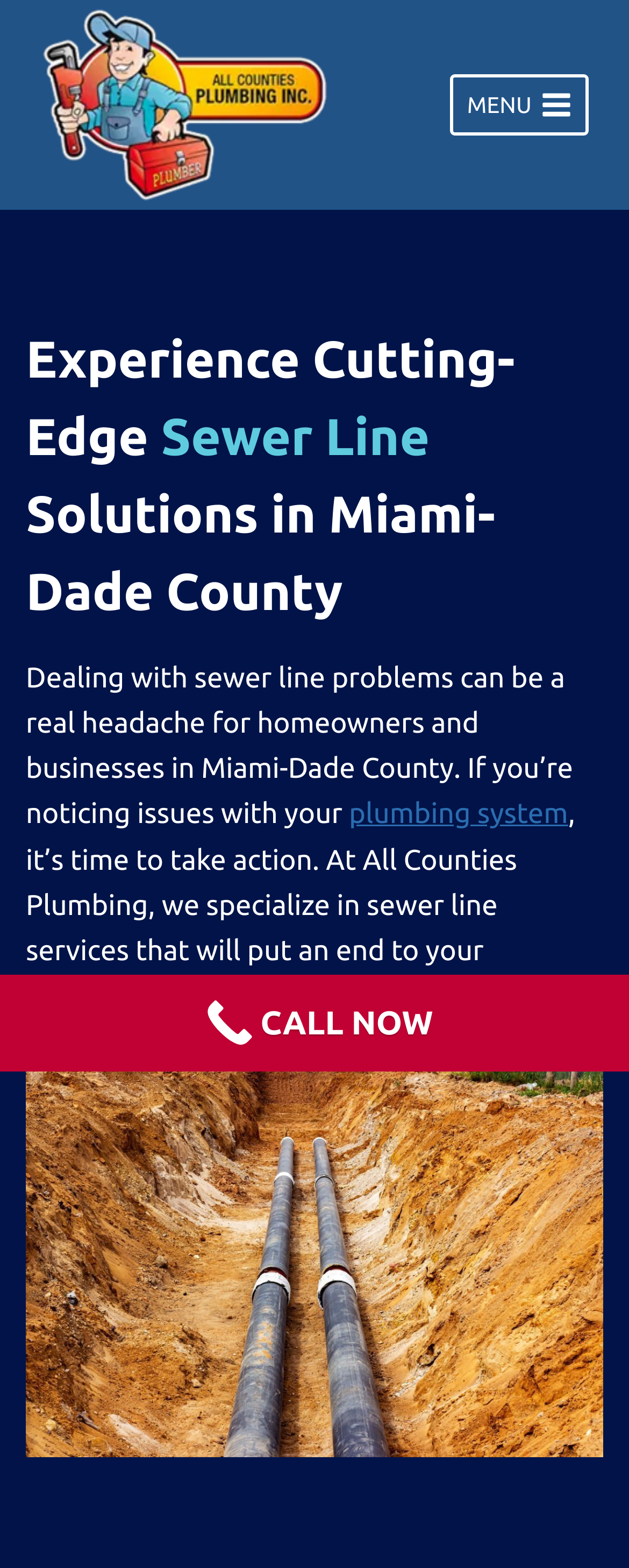What is the main service offered?
Refer to the image and respond with a one-word or short-phrase answer.

Sewer line services